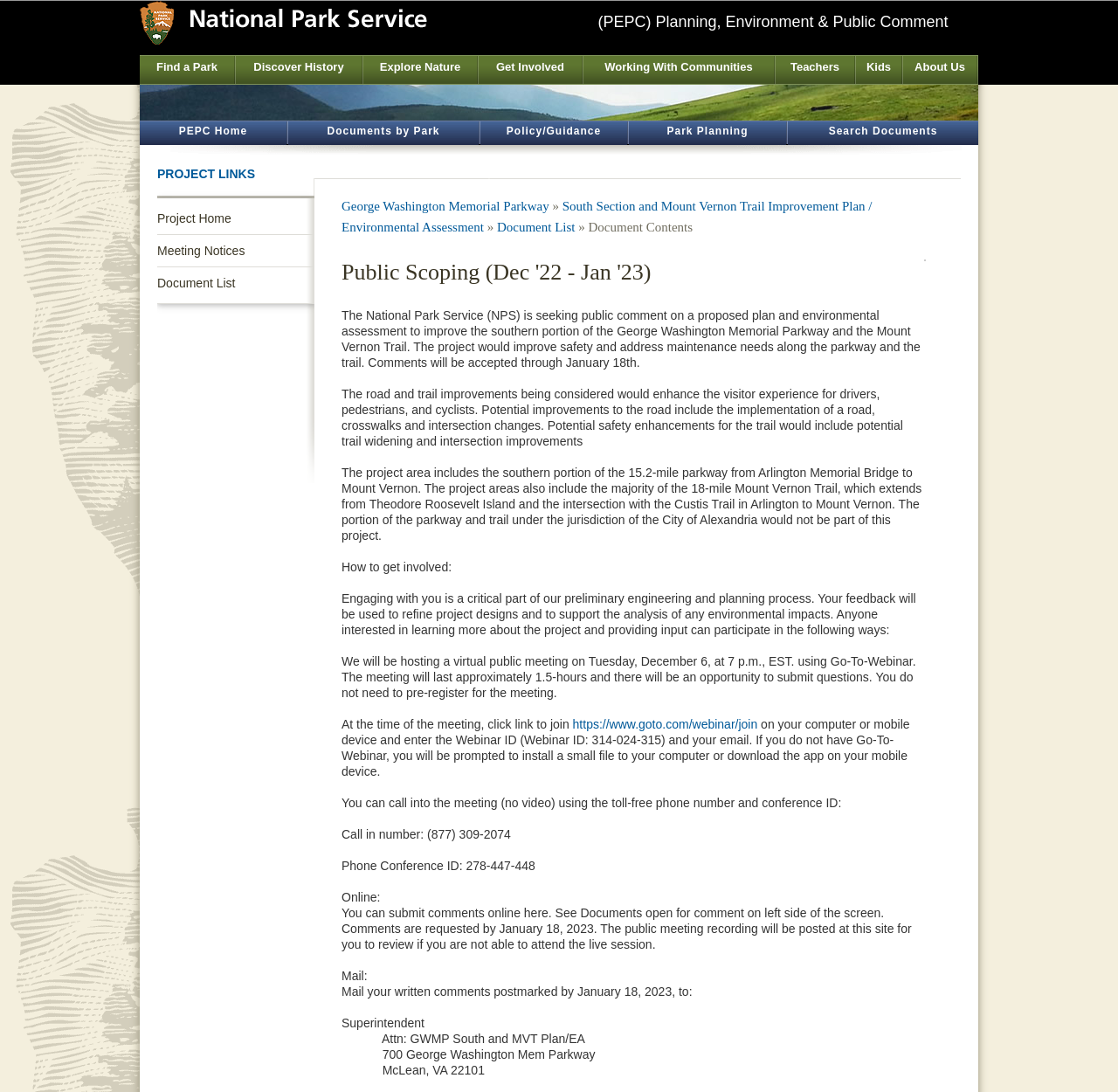How can I participate in the virtual public meeting?
Utilize the image to construct a detailed and well-explained answer.

The webpage provides instructions on how to participate in the virtual public meeting, which includes using Go-To-Webinar by clicking a link and entering a Webinar ID, or calling in using a toll-free phone number and conference ID. This information can be found in the section describing the virtual public meeting.